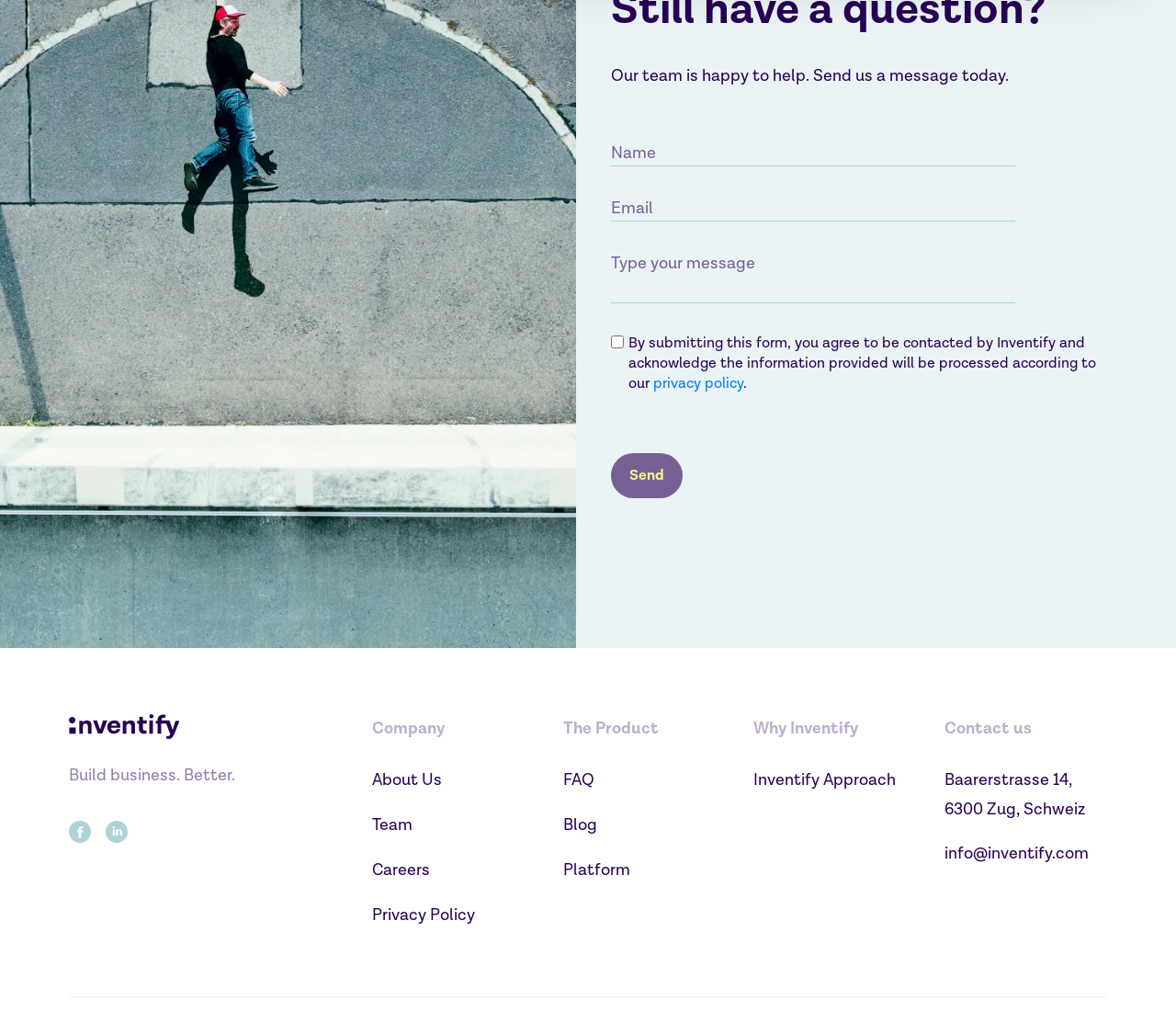Indicate the bounding box coordinates of the clickable region to achieve the following instruction: "Fill in the name field."

[0.52, 0.132, 0.863, 0.164]